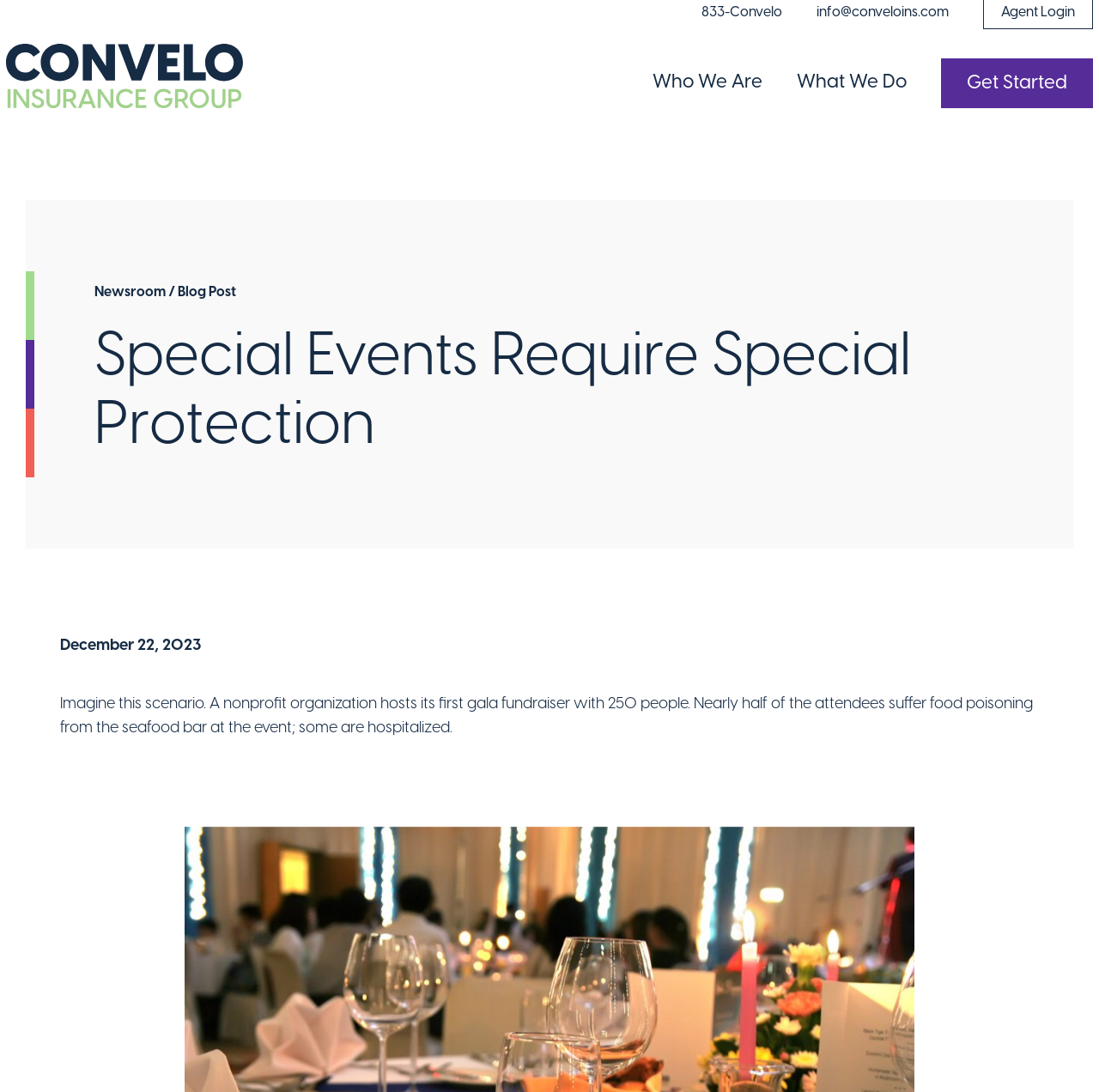Respond to the question below with a concise word or phrase:
What is the date of the article?

December 22, 2023